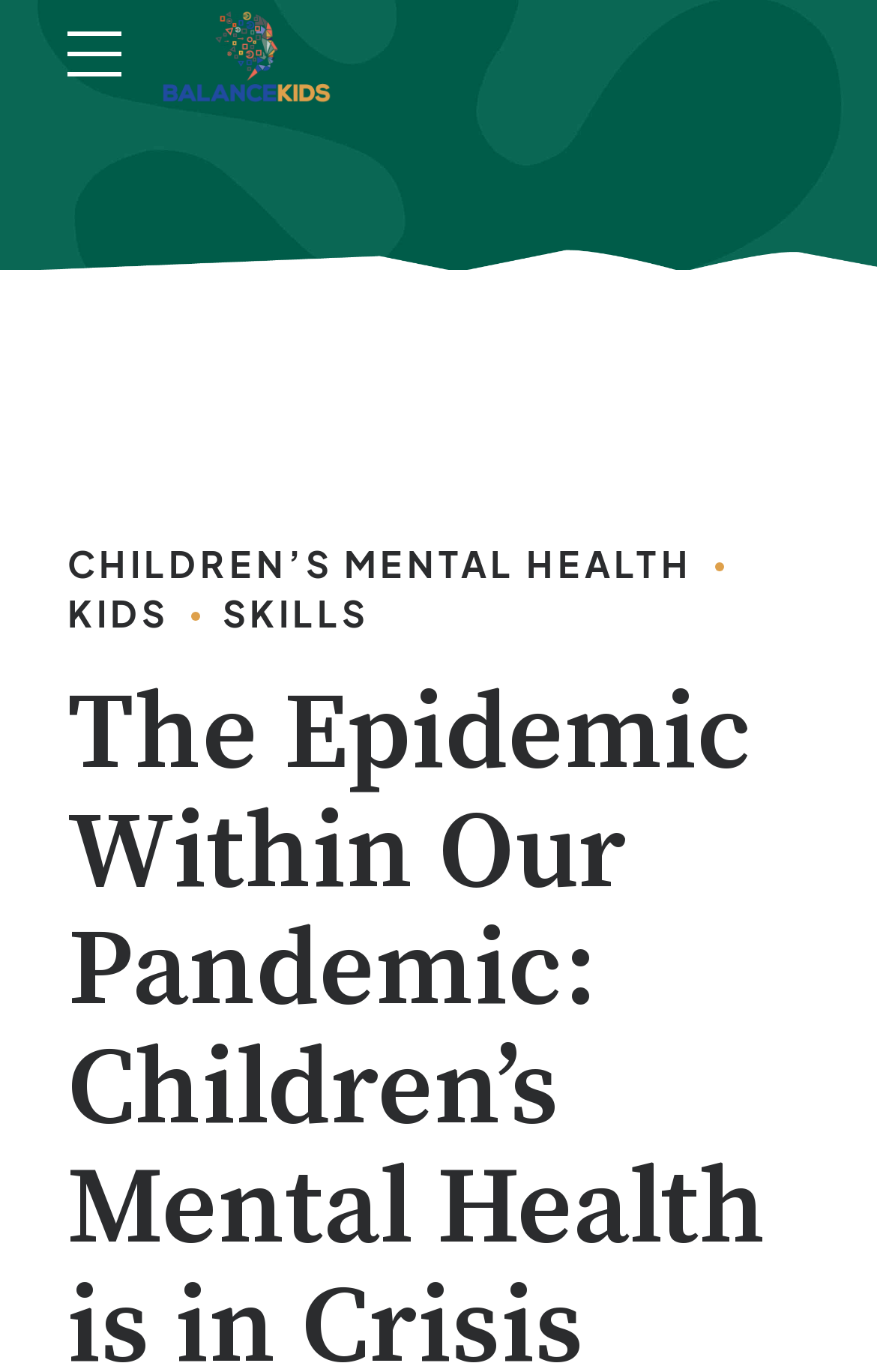Could you please study the image and provide a detailed answer to the question:
How many links are there in the top section?

The top section of the webpage contains four links: 'Balance Kids', 'CHILDREN’S MENTAL HEALTH', 'KIDS', and 'SKILLS'. These links are arranged horizontally and are part of the main navigation menu.